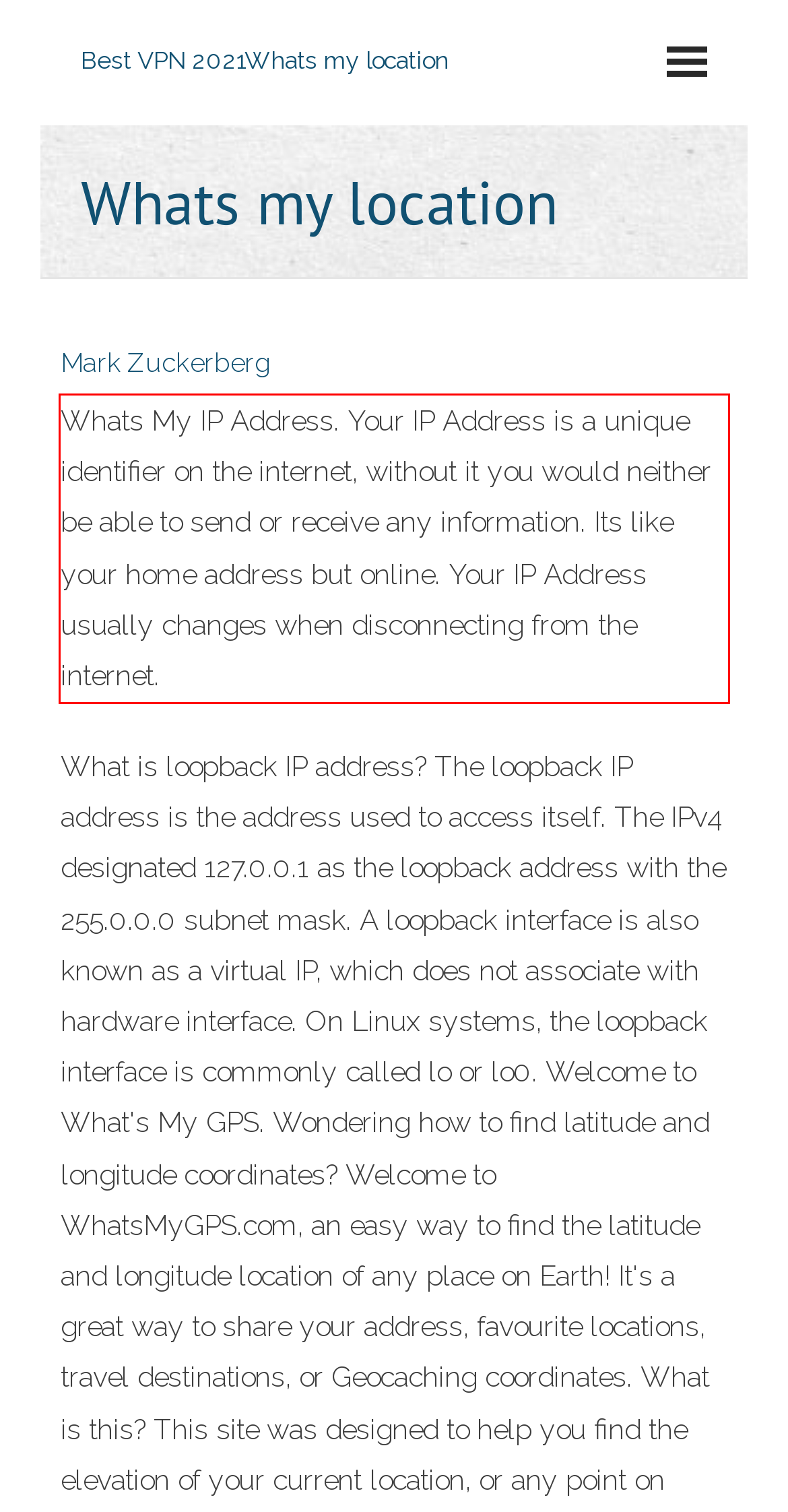Using the provided screenshot, read and generate the text content within the red-bordered area.

Whats My IP Address. Your IP Address is a unique identifier on the internet, without it you would neither be able to send or receive any information. Its like your home address but online. Your IP Address usually changes when disconnecting from the internet.